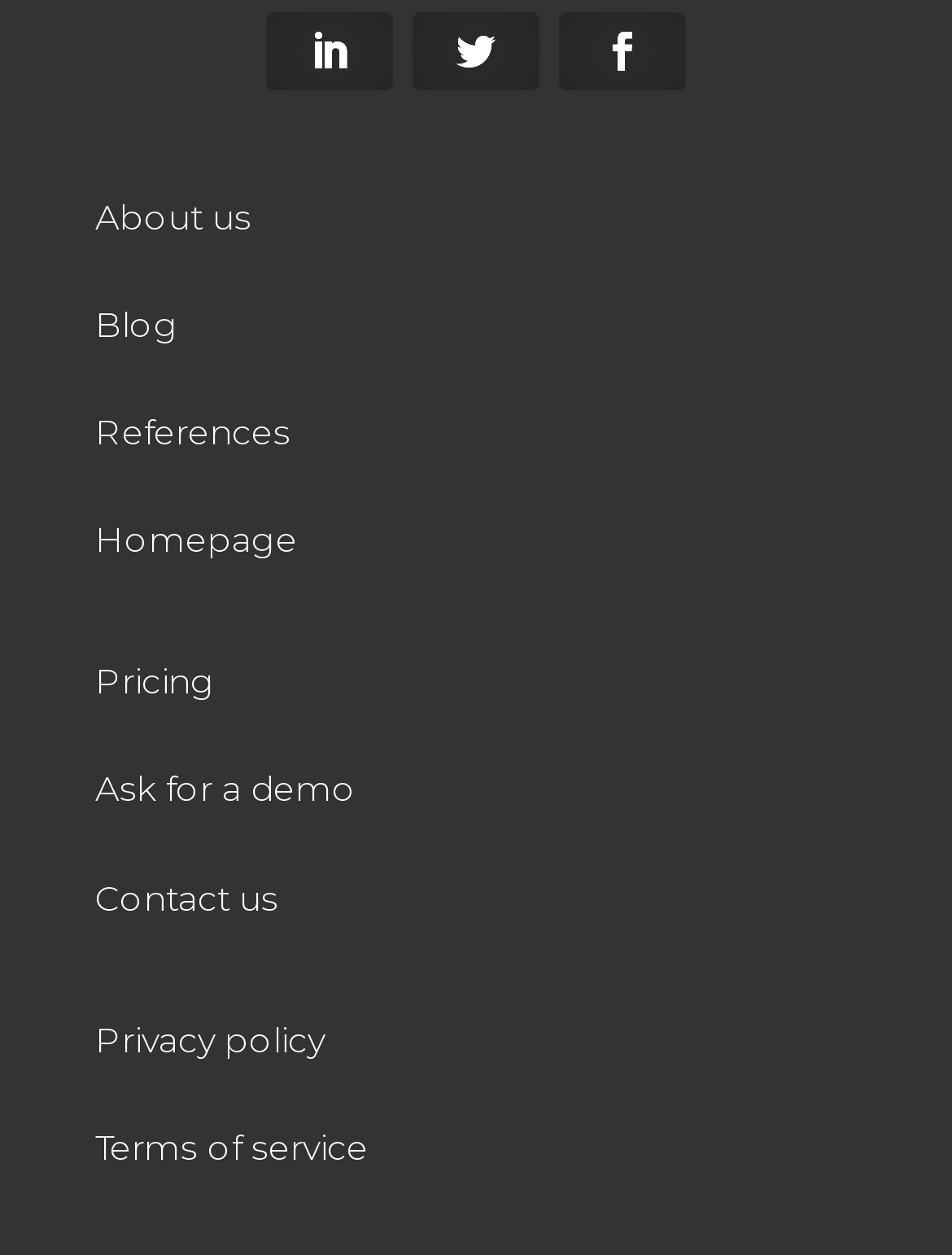Please locate the bounding box coordinates of the element that needs to be clicked to achieve the following instruction: "check the pricing". The coordinates should be four float numbers between 0 and 1, i.e., [left, top, right, bottom].

[0.1, 0.526, 0.226, 0.561]